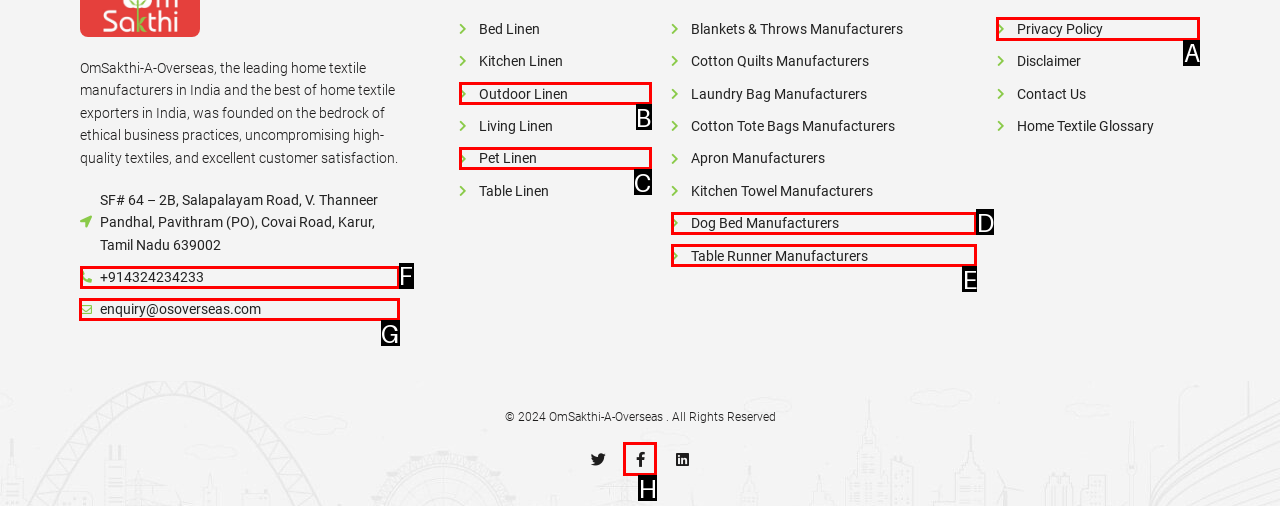Which option should I select to accomplish the task: Send an email to enquiry@osoverseas.com? Respond with the corresponding letter from the given choices.

G